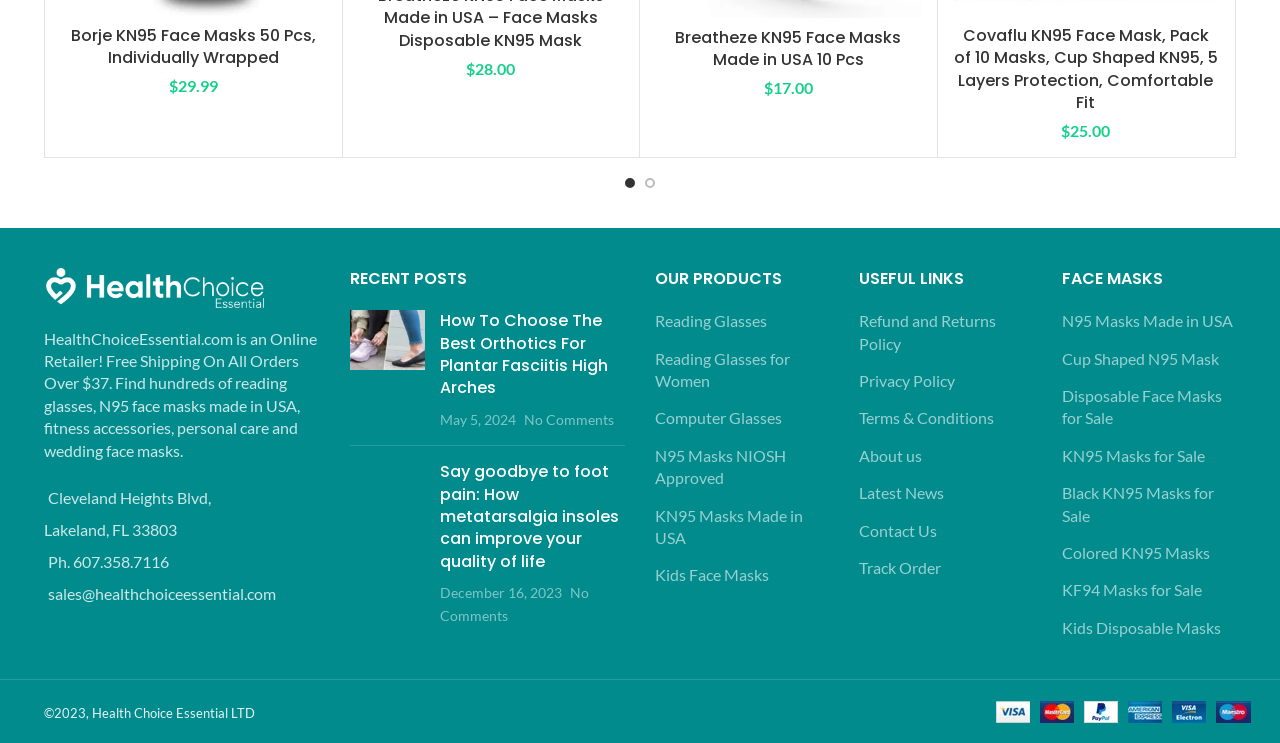Please look at the image and answer the question with a detailed explanation: What is the name of the company that owns HealthChoiceEssential.com?

The name of the company that owns HealthChoiceEssential.com is found in the footer section of the webpage, where it is written as '©2023, Health Choice Essential LTD'.